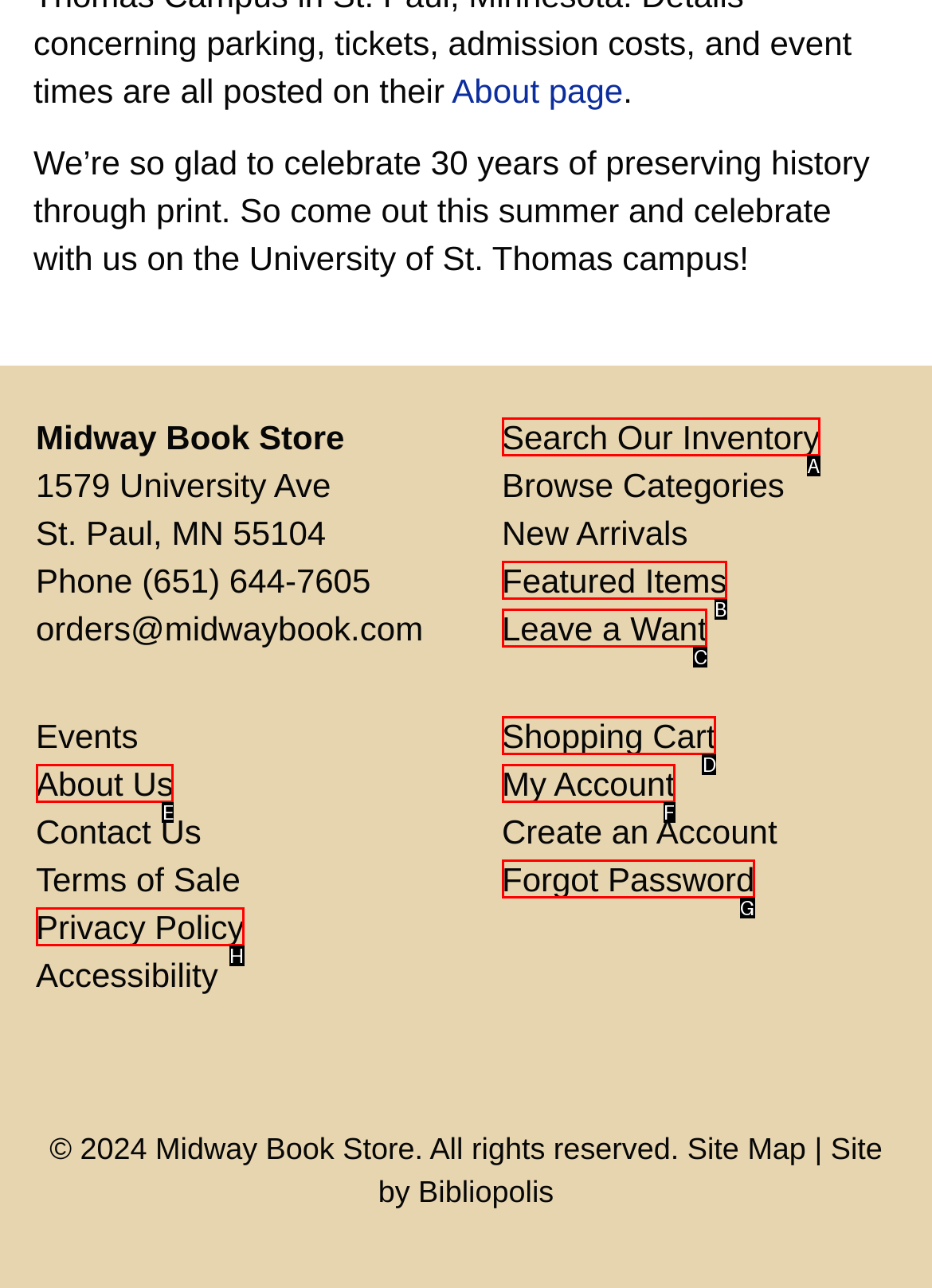Tell me the letter of the option that corresponds to the description: Privacy Policy
Answer using the letter from the given choices directly.

H